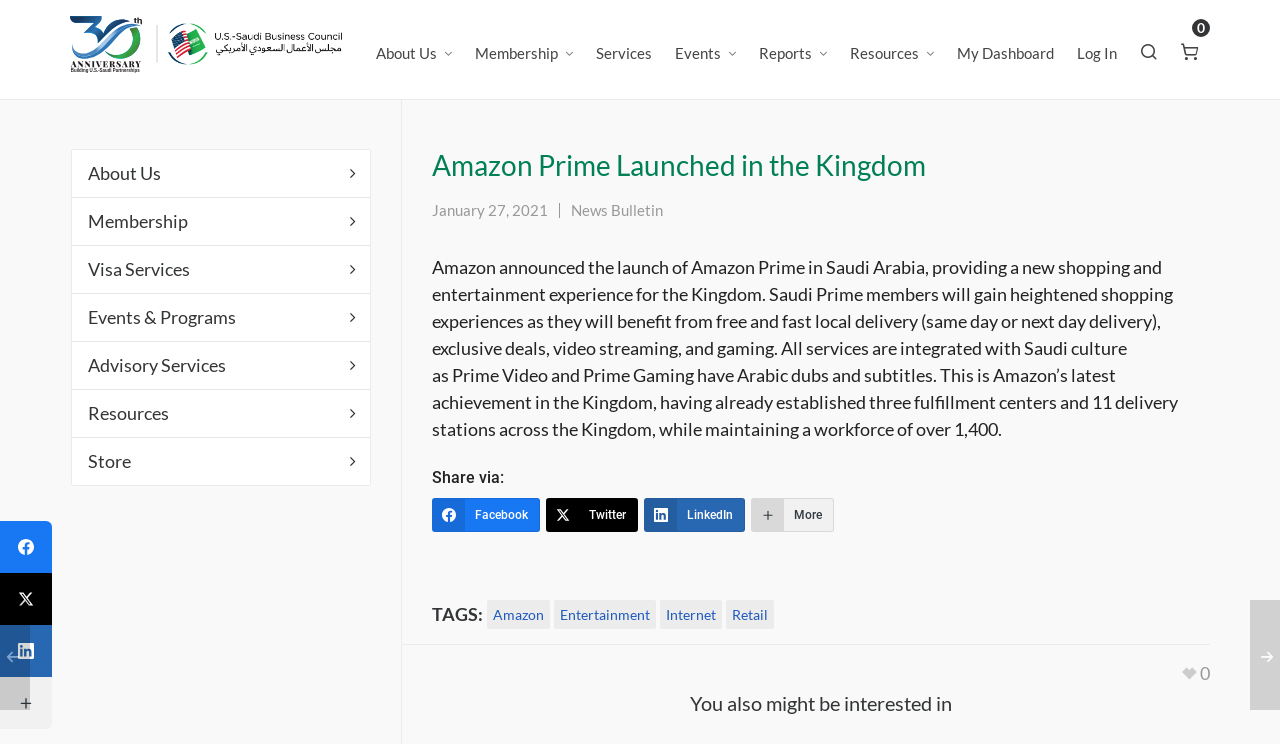Determine the bounding box coordinates for the area that should be clicked to carry out the following instruction: "View the 'You also might be interested in' section".

[0.337, 0.93, 0.945, 0.959]